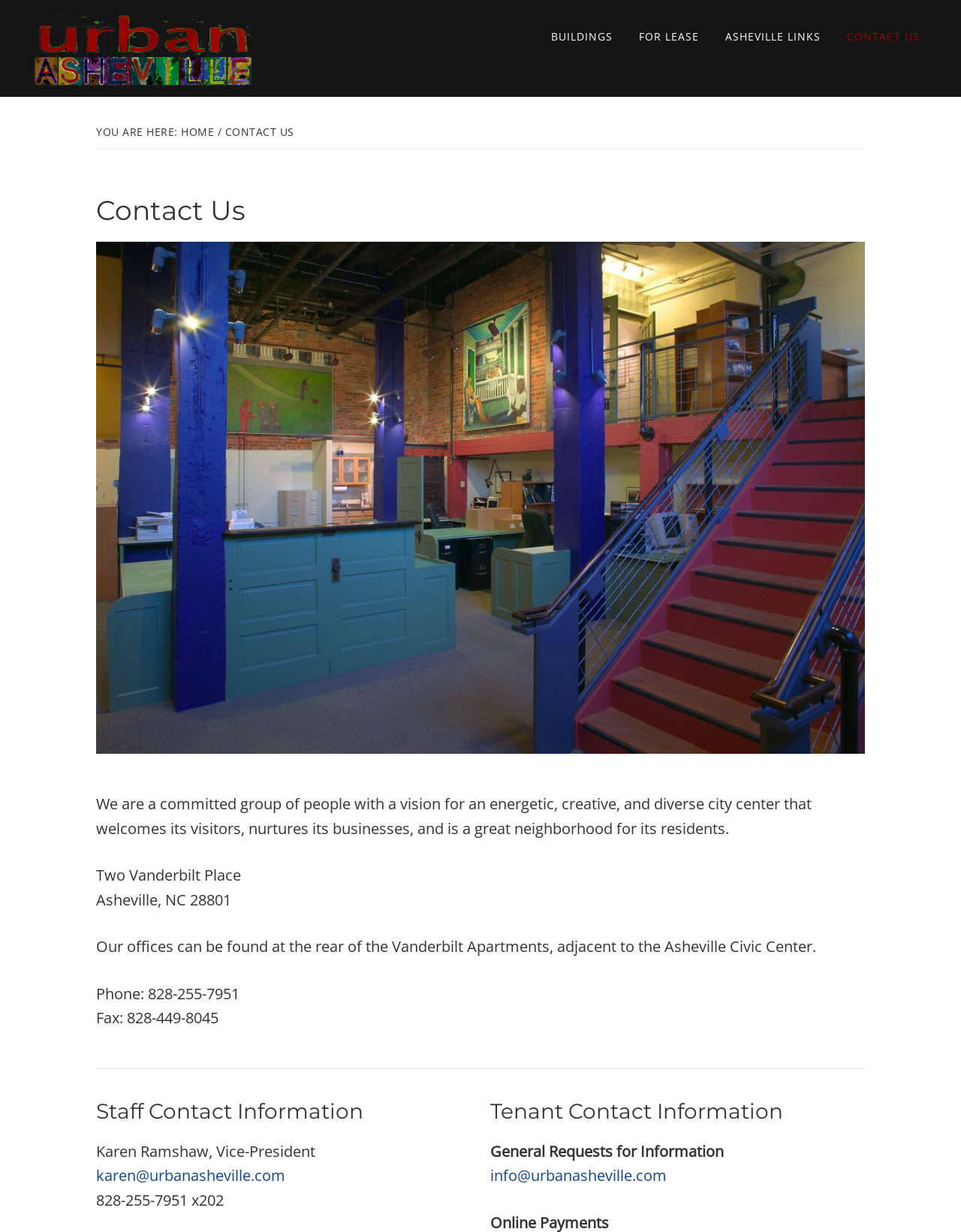Find the bounding box coordinates of the area that needs to be clicked in order to achieve the following instruction: "Click on the 'Menu' button". The coordinates should be specified as four float numbers between 0 and 1, i.e., [left, top, right, bottom].

None